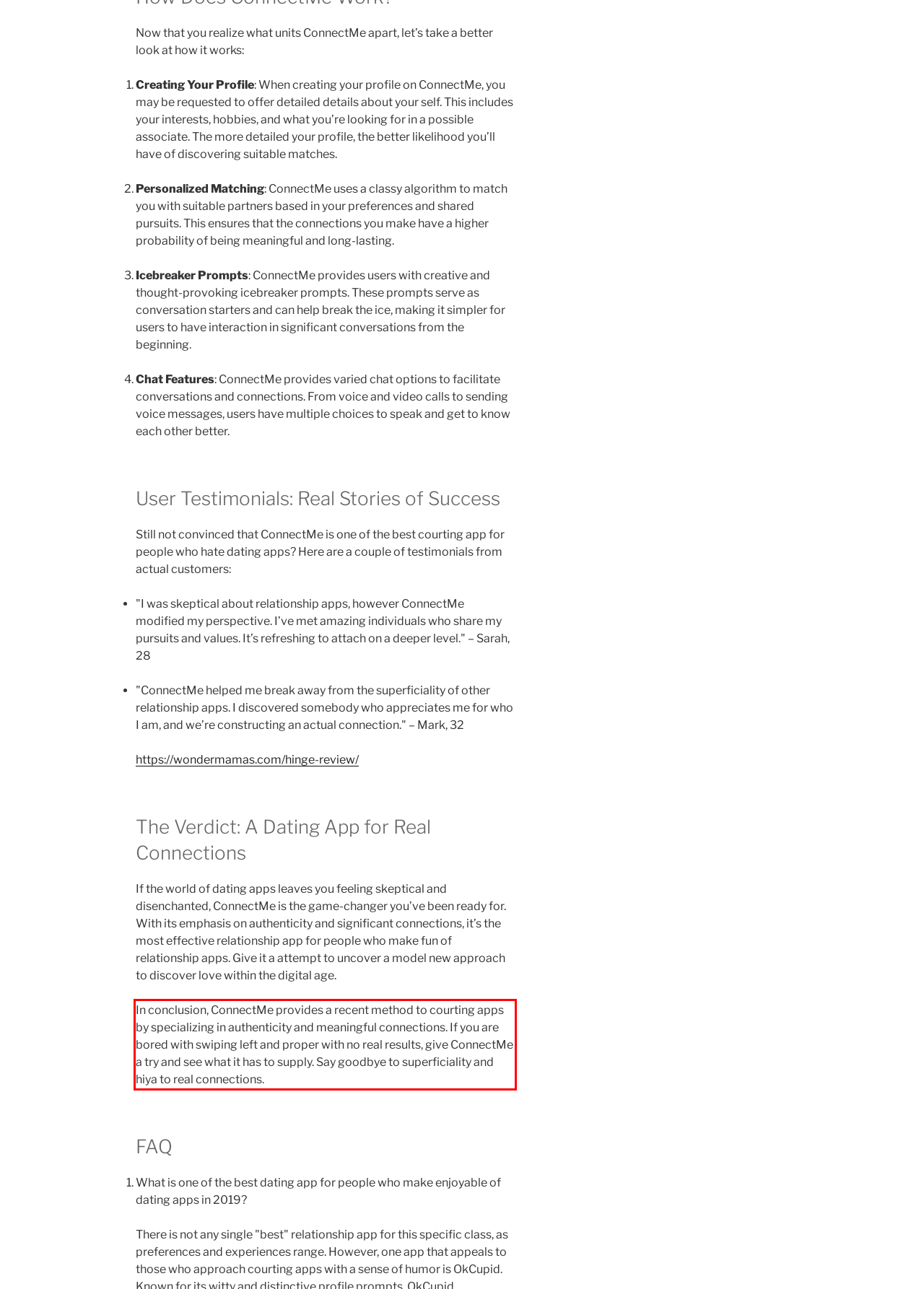You have a webpage screenshot with a red rectangle surrounding a UI element. Extract the text content from within this red bounding box.

In conclusion, ConnectMe provides a recent method to courting apps by specializing in authenticity and meaningful connections. If you are bored with swiping left and proper with no real results, give ConnectMe a try and see what it has to supply. Say goodbye to superficiality and hiya to real connections.